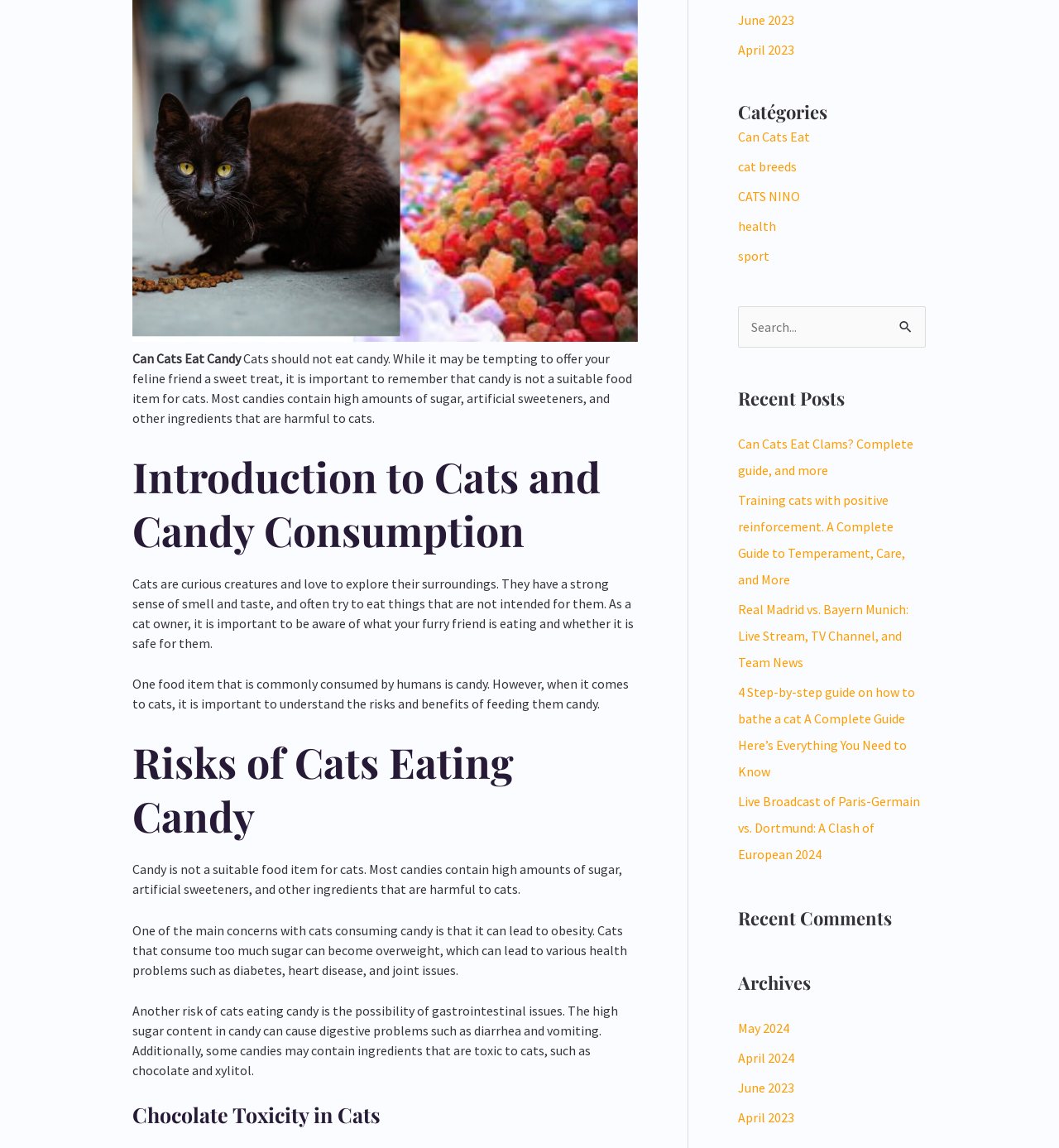How many links are there in the 'Recent Posts' section?
Answer briefly with a single word or phrase based on the image.

5